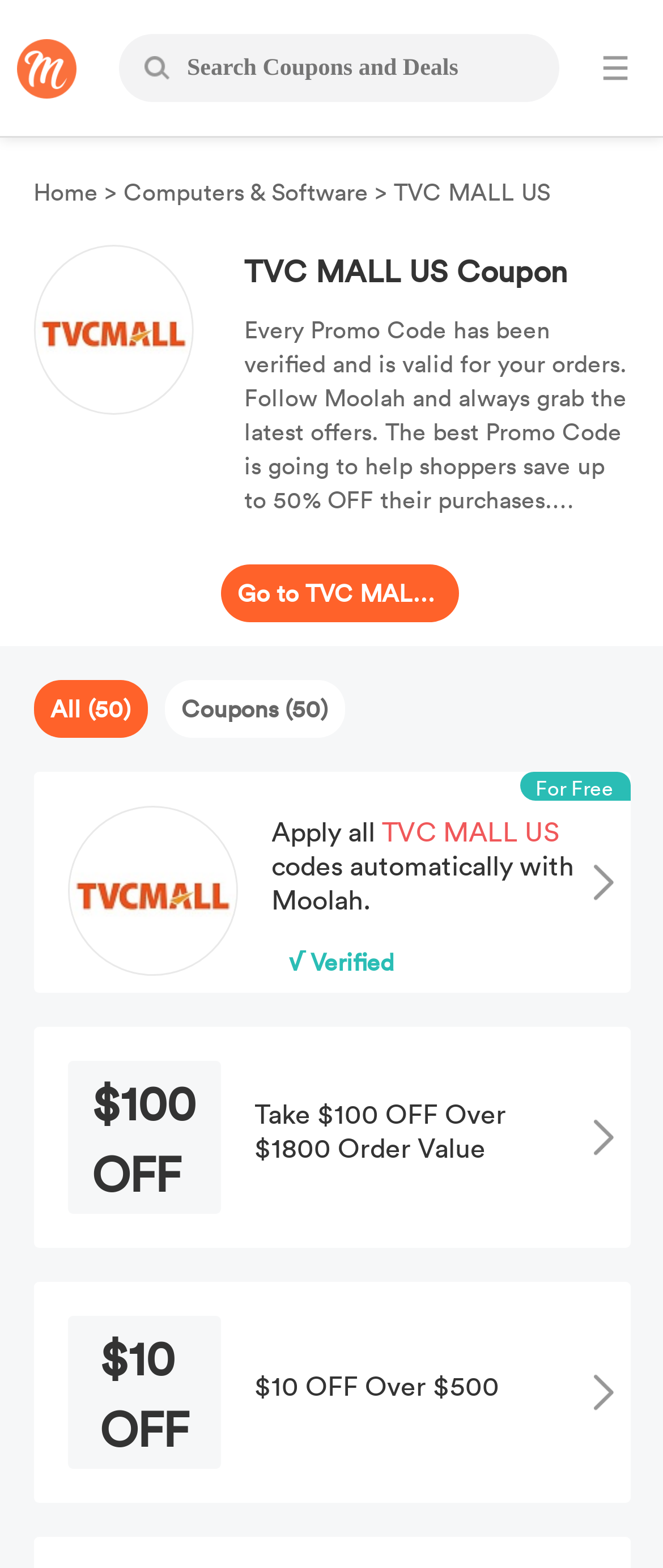Based on the visual content of the image, answer the question thoroughly: What is the purpose of the search bar?

I found a search bar with a placeholder text 'Search Coupons and Deals', which implies that the purpose of the search bar is to search for coupons and deals.